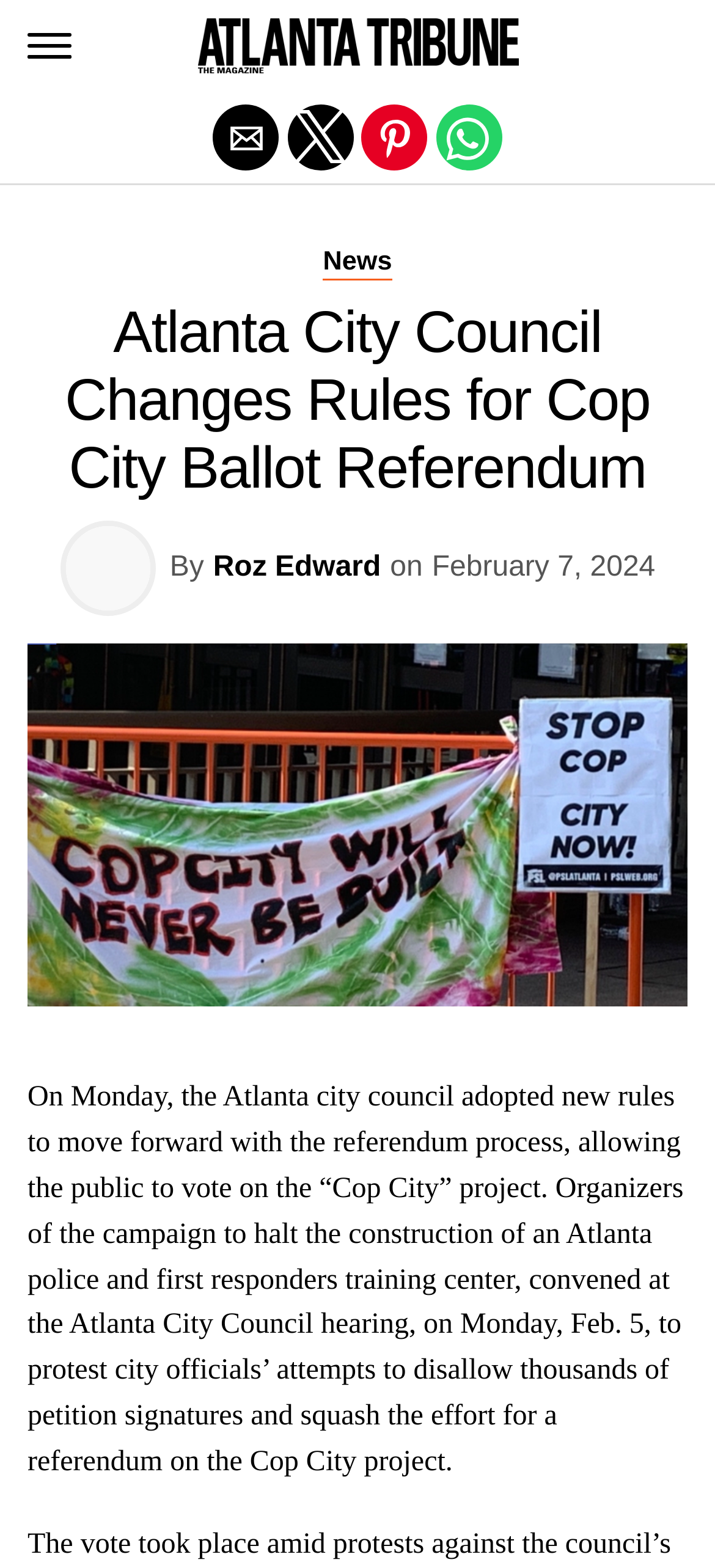Based on the element description, predict the bounding box coordinates (top-left x, top-left y, bottom-right x, bottom-right y) for the UI element in the screenshot: aria-label="Share by twitter"

[0.402, 0.067, 0.494, 0.109]